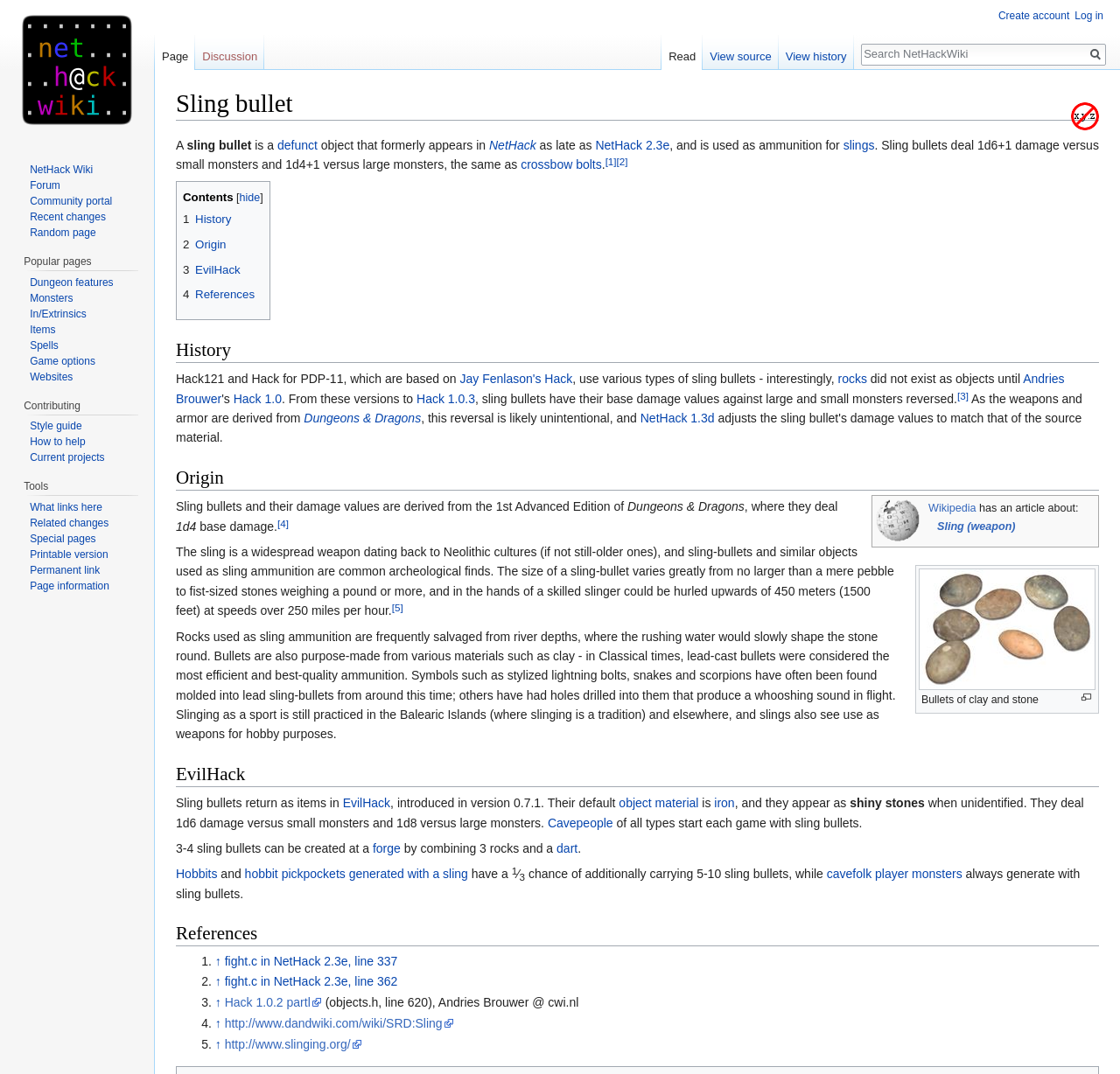What is the purpose of combining 3 rocks and a dart in EvilHack?
From the image, respond using a single word or phrase.

Create 3-4 sling bullets